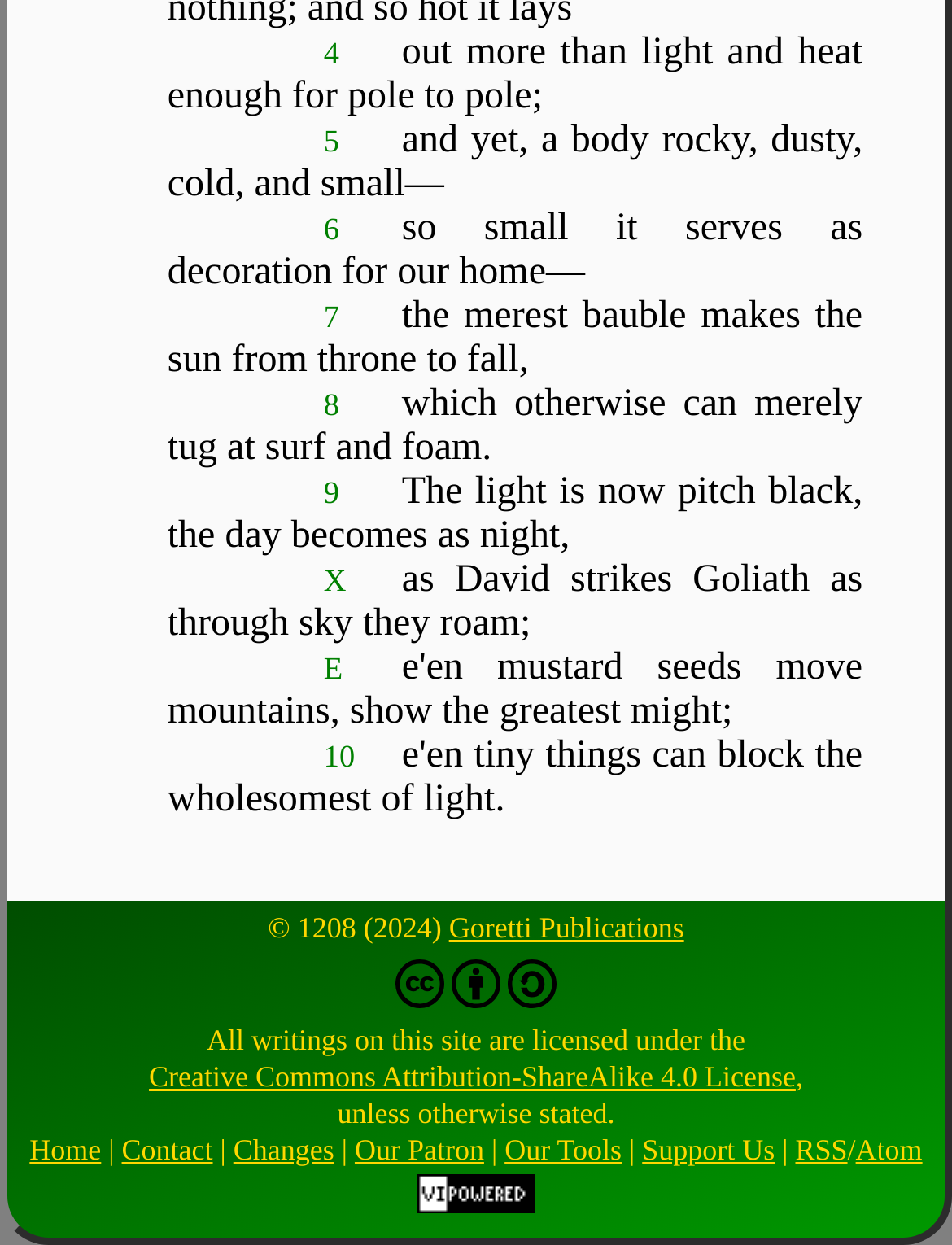Identify the bounding box for the UI element described as: "Our Tools". The coordinates should be four float numbers between 0 and 1, i.e., [left, top, right, bottom].

[0.53, 0.909, 0.653, 0.937]